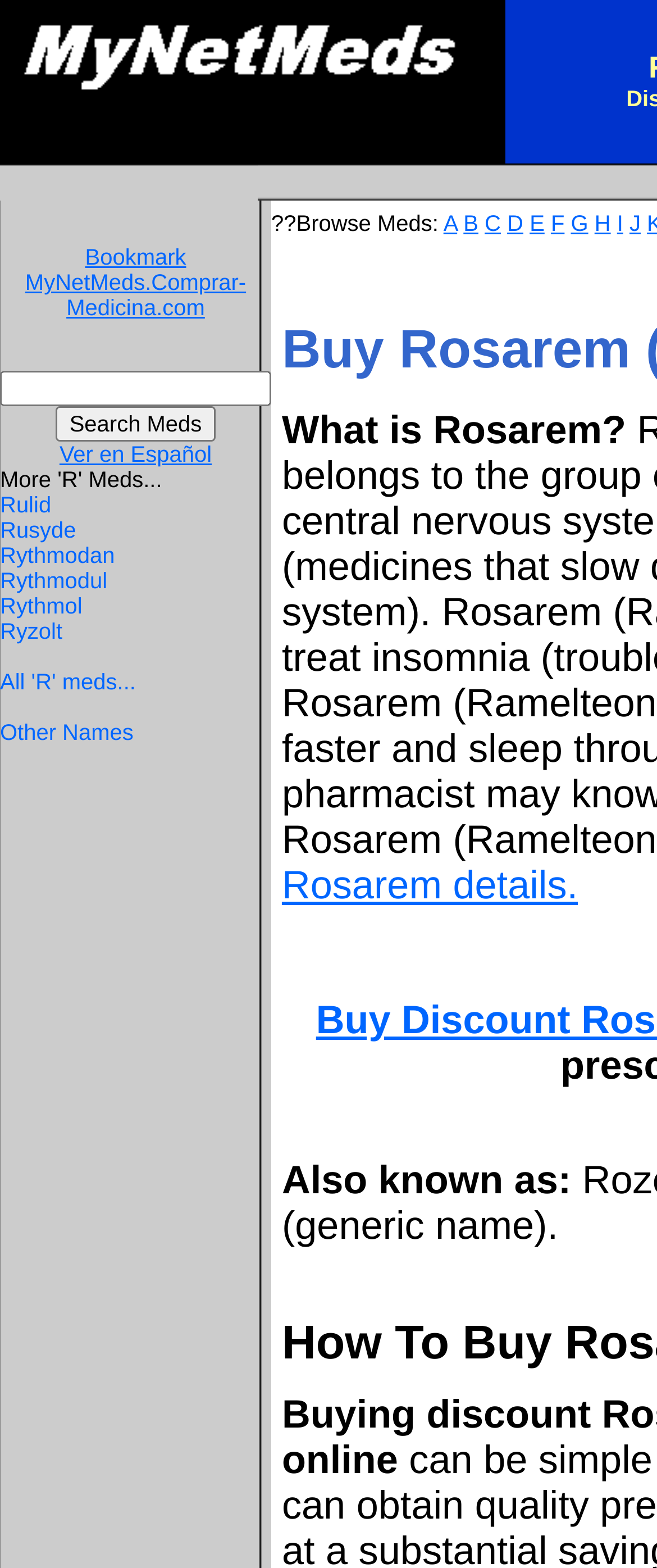Please determine the heading text of this webpage.

Buy Rosarem (Ramelteon)